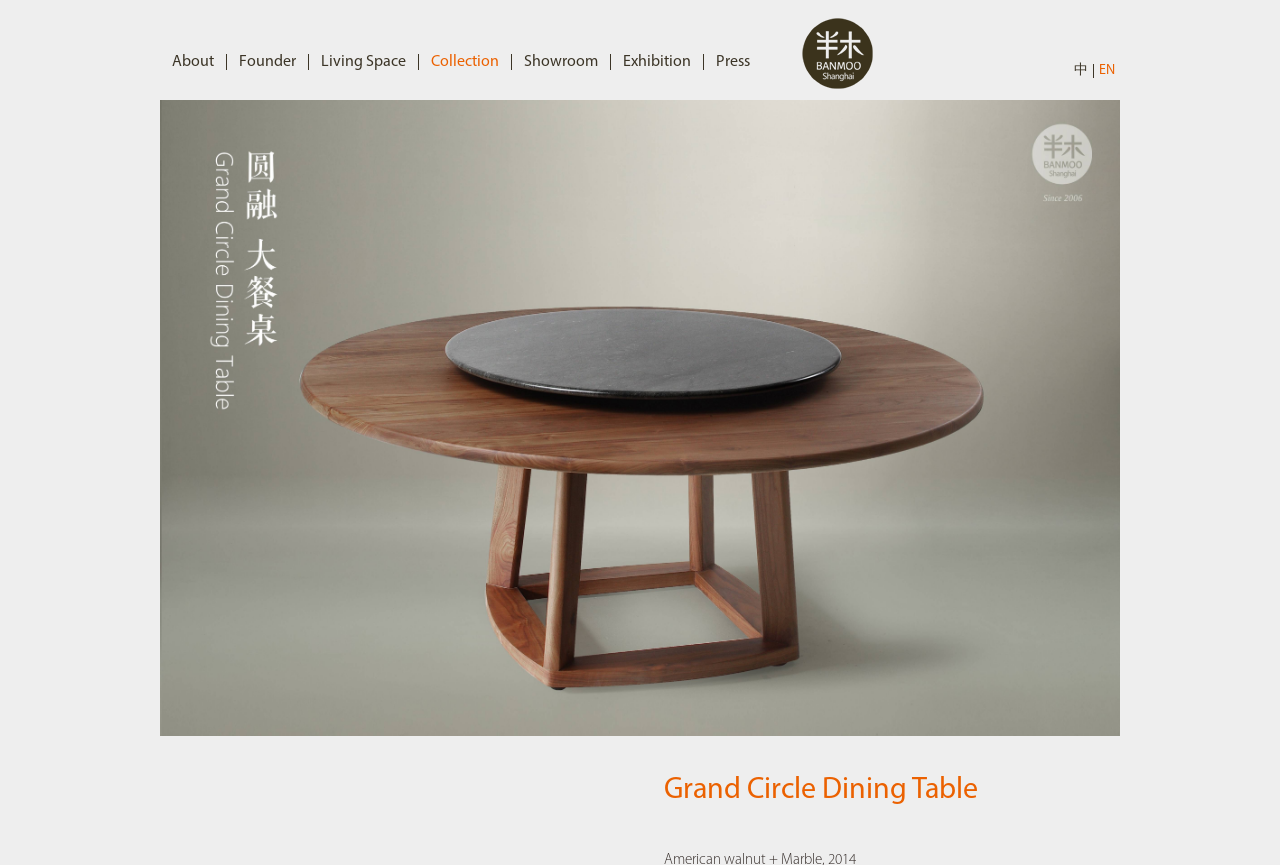Give a concise answer of one word or phrase to the question: 
What is the name of the dining table?

Grand Circle Dining Table